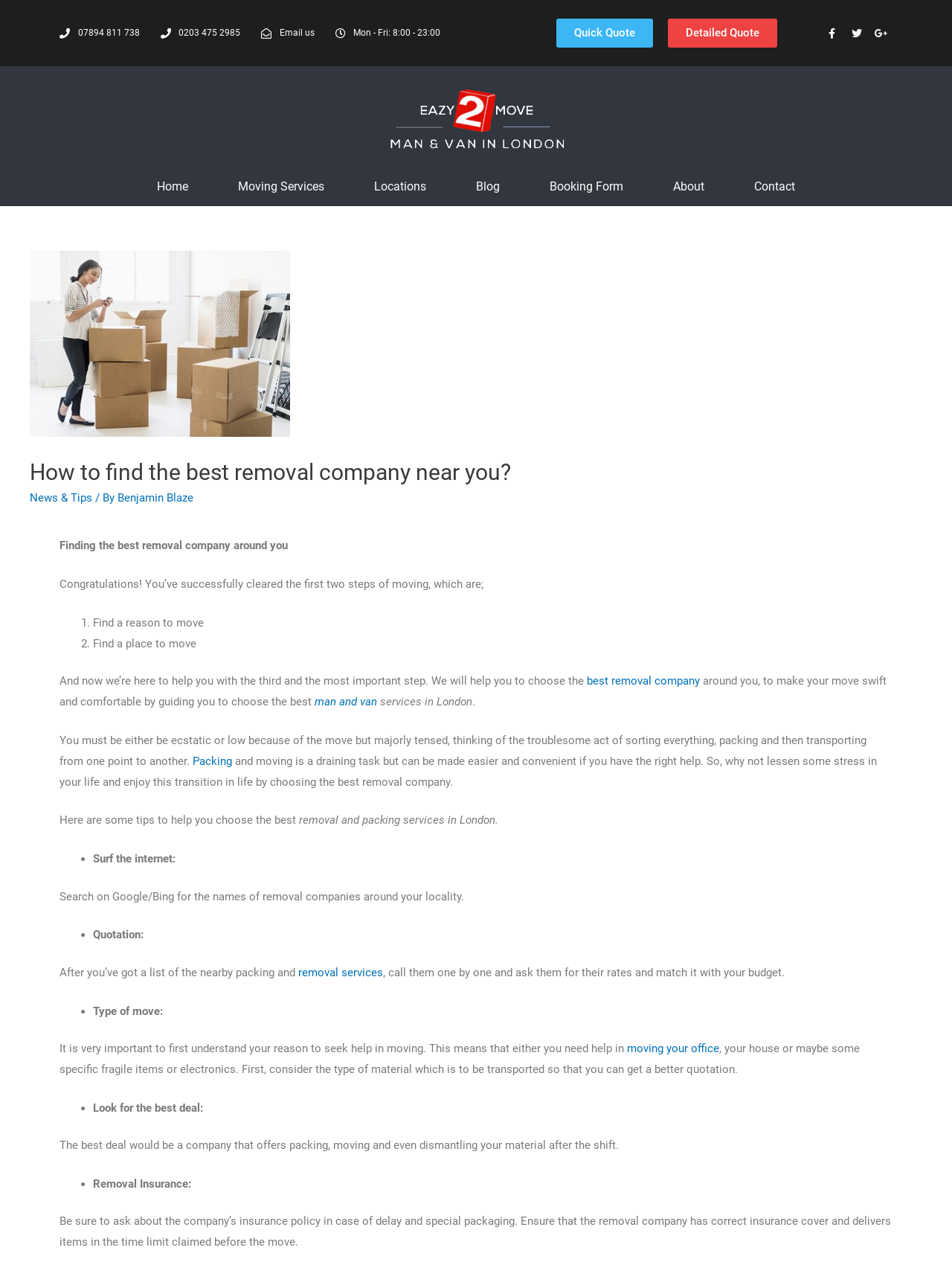Please identify the bounding box coordinates of the element on the webpage that should be clicked to follow this instruction: "Get a quick quote". The bounding box coordinates should be given as four float numbers between 0 and 1, formatted as [left, top, right, bottom].

[0.584, 0.015, 0.686, 0.038]